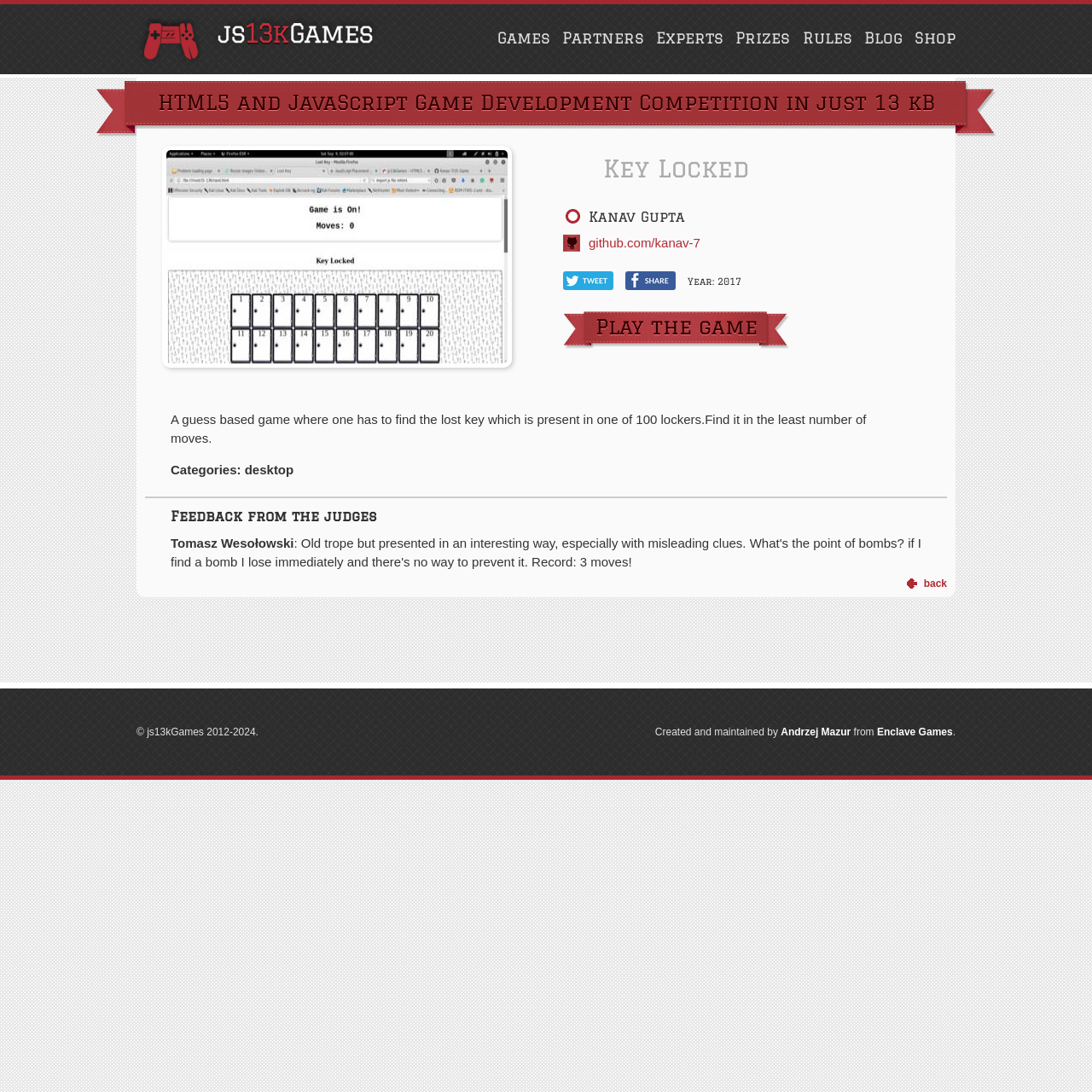Who is the maintainer of the website?
Please respond to the question with a detailed and informative answer.

The maintainer of the website is 'Andrzej Mazur' which is mentioned in the link element with the text 'Andrzej Mazur'.